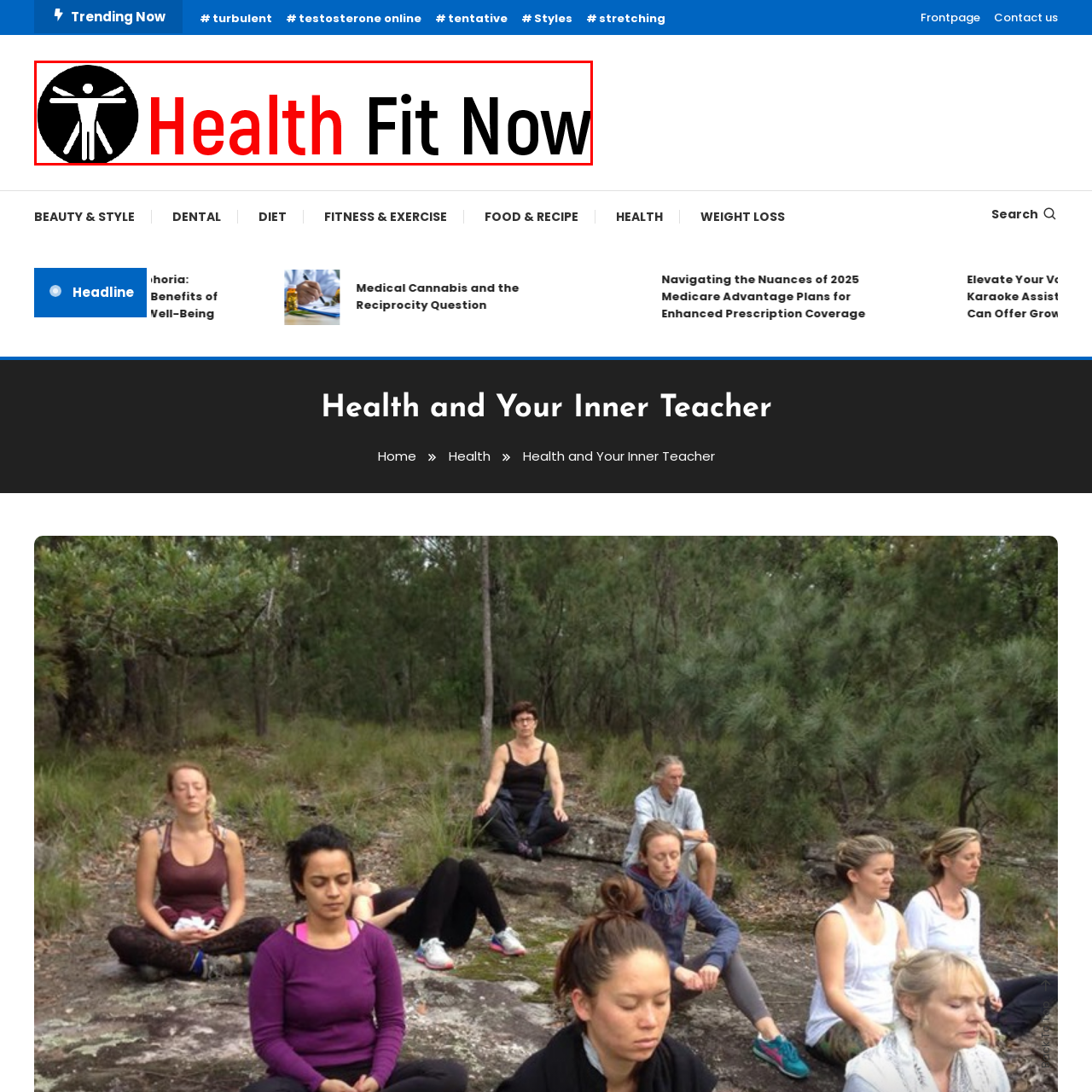Look at the image segment within the red box, What is the color of the text 'Fit Now' in the logo? Give a brief response in one word or phrase.

black